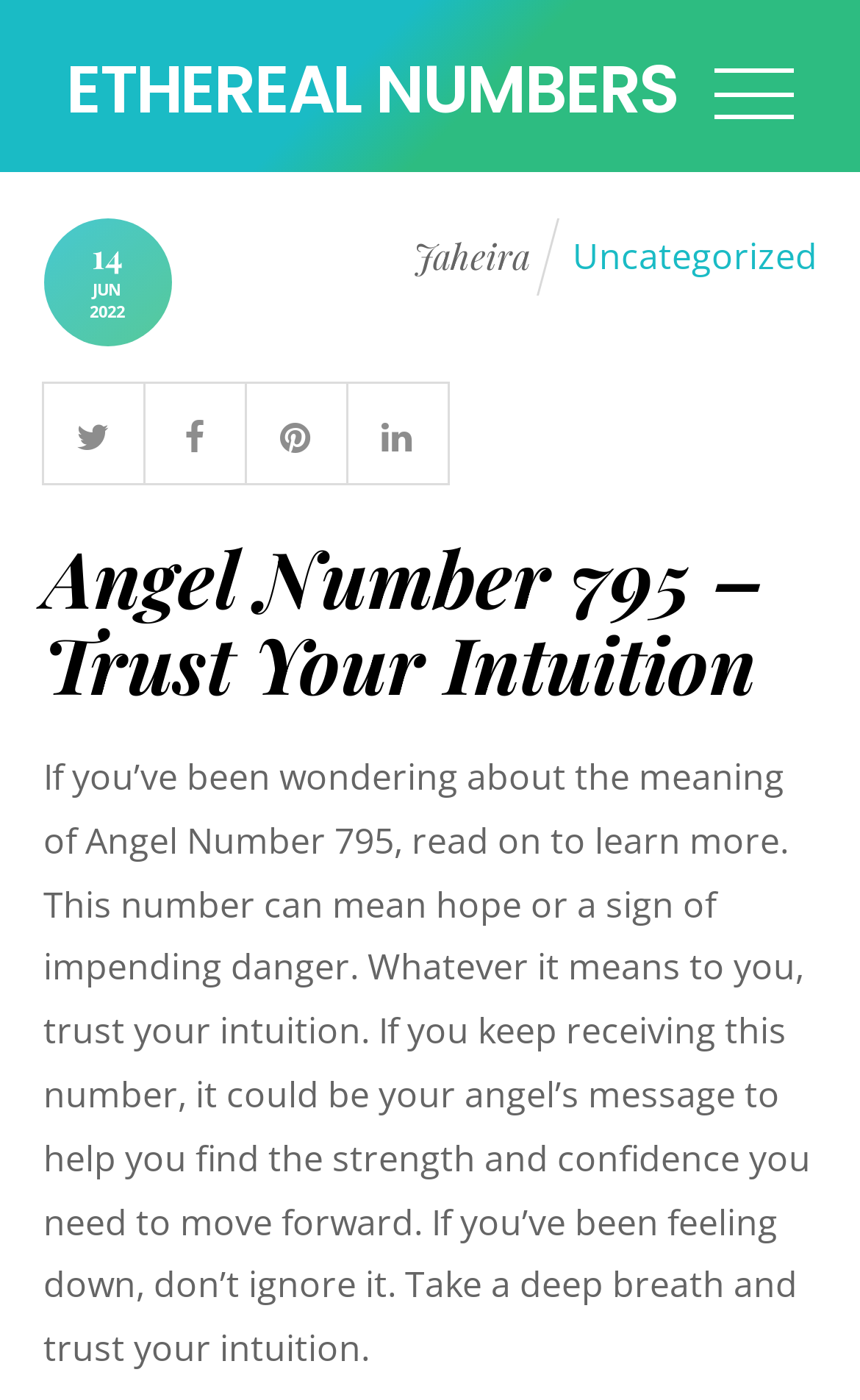What is the meaning of Angel Number 795?
Please answer the question with a single word or phrase, referencing the image.

Hope or sign of impending danger